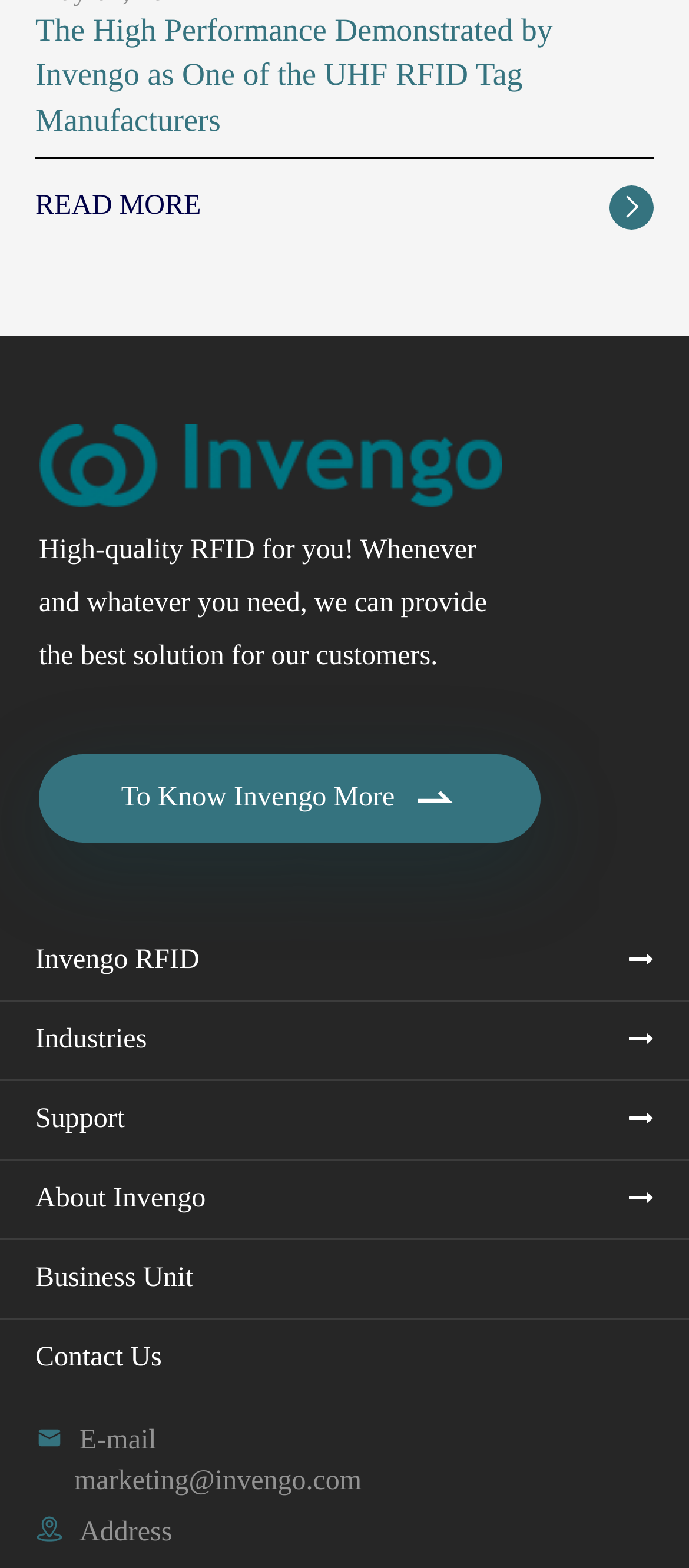Determine the coordinates of the bounding box for the clickable area needed to execute this instruction: "Contact Invengo via email".

[0.051, 0.935, 0.525, 0.954]